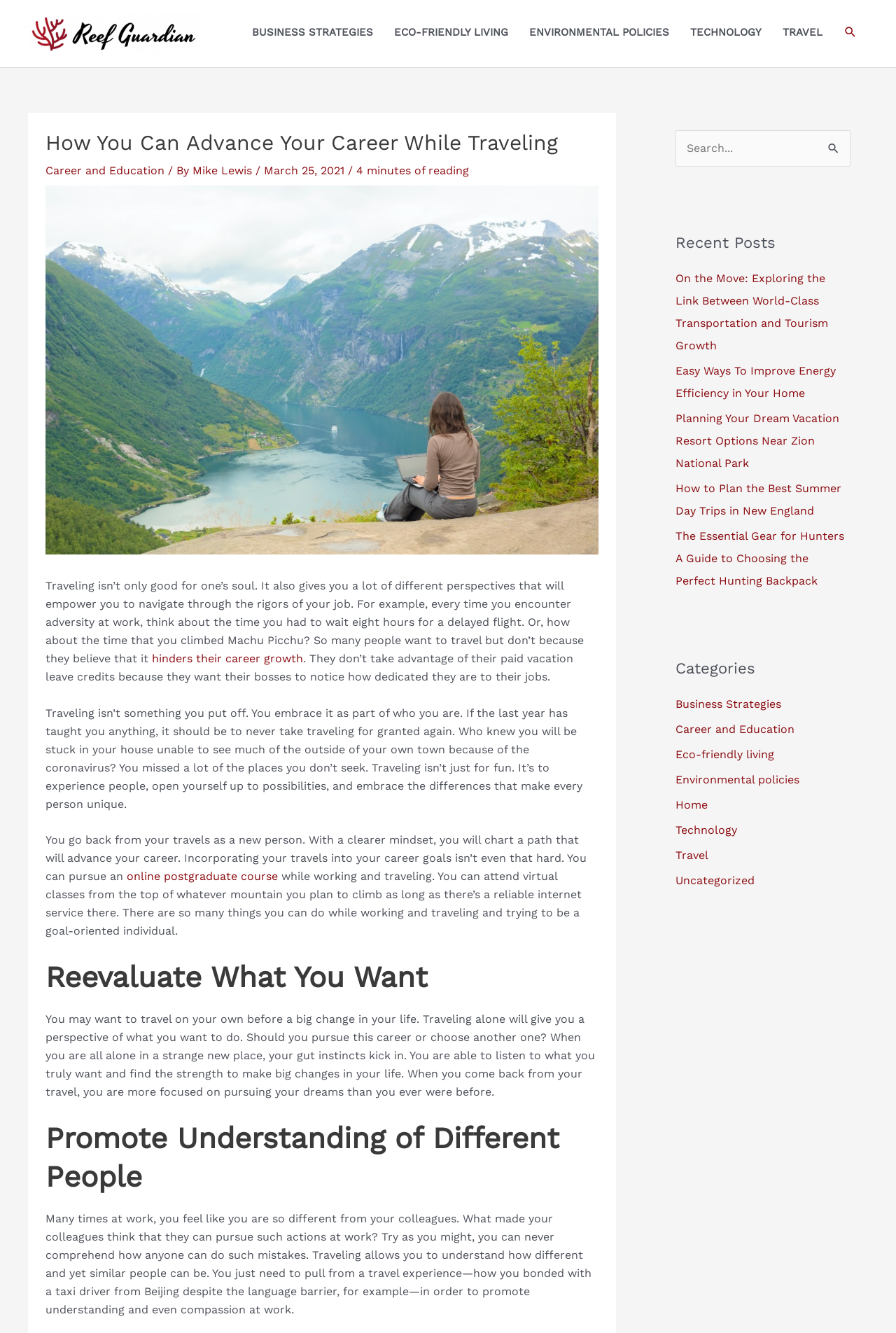Extract the heading text from the webpage.

How You Can Advance Your Career While Traveling